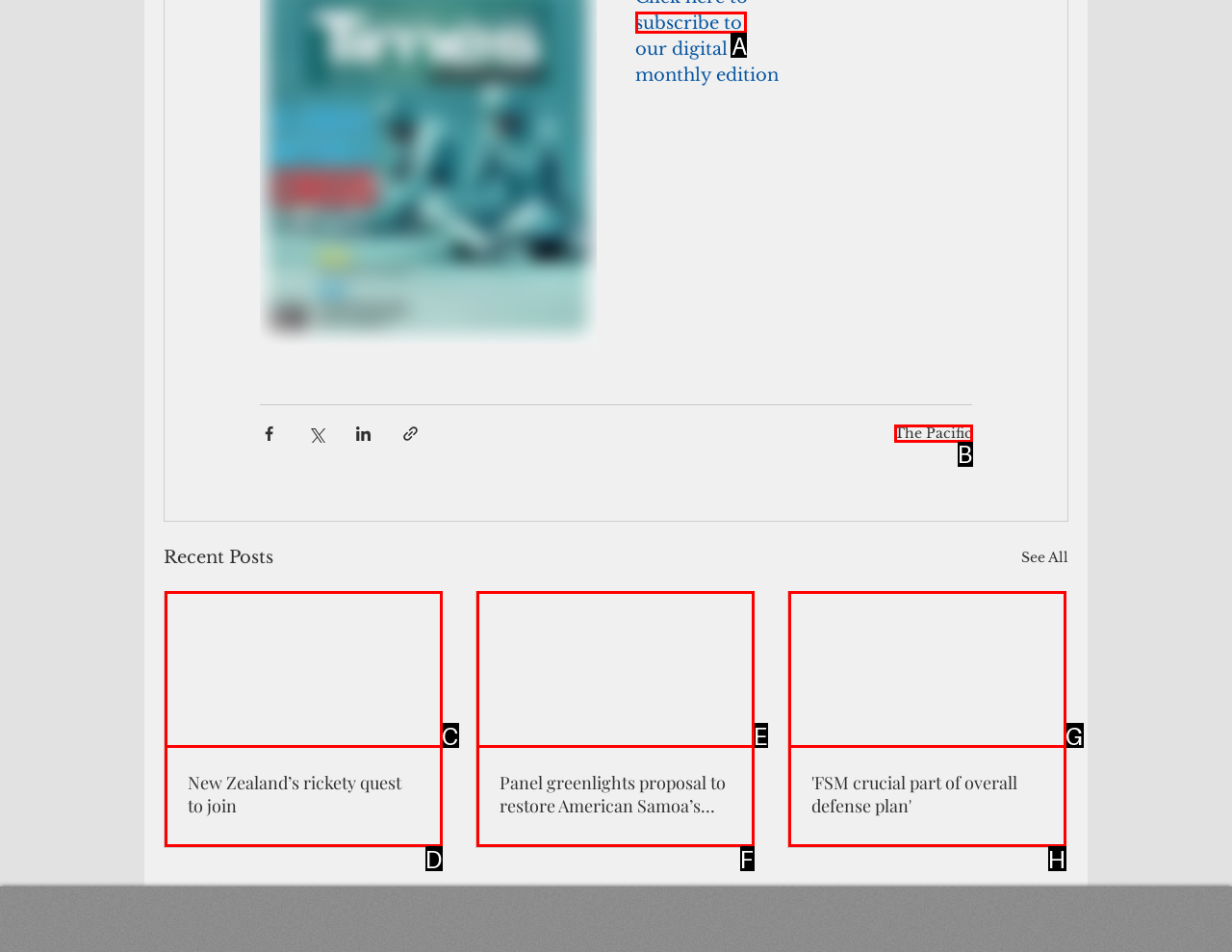To achieve the task: Subscribe to newsletter, which HTML element do you need to click?
Respond with the letter of the correct option from the given choices.

A